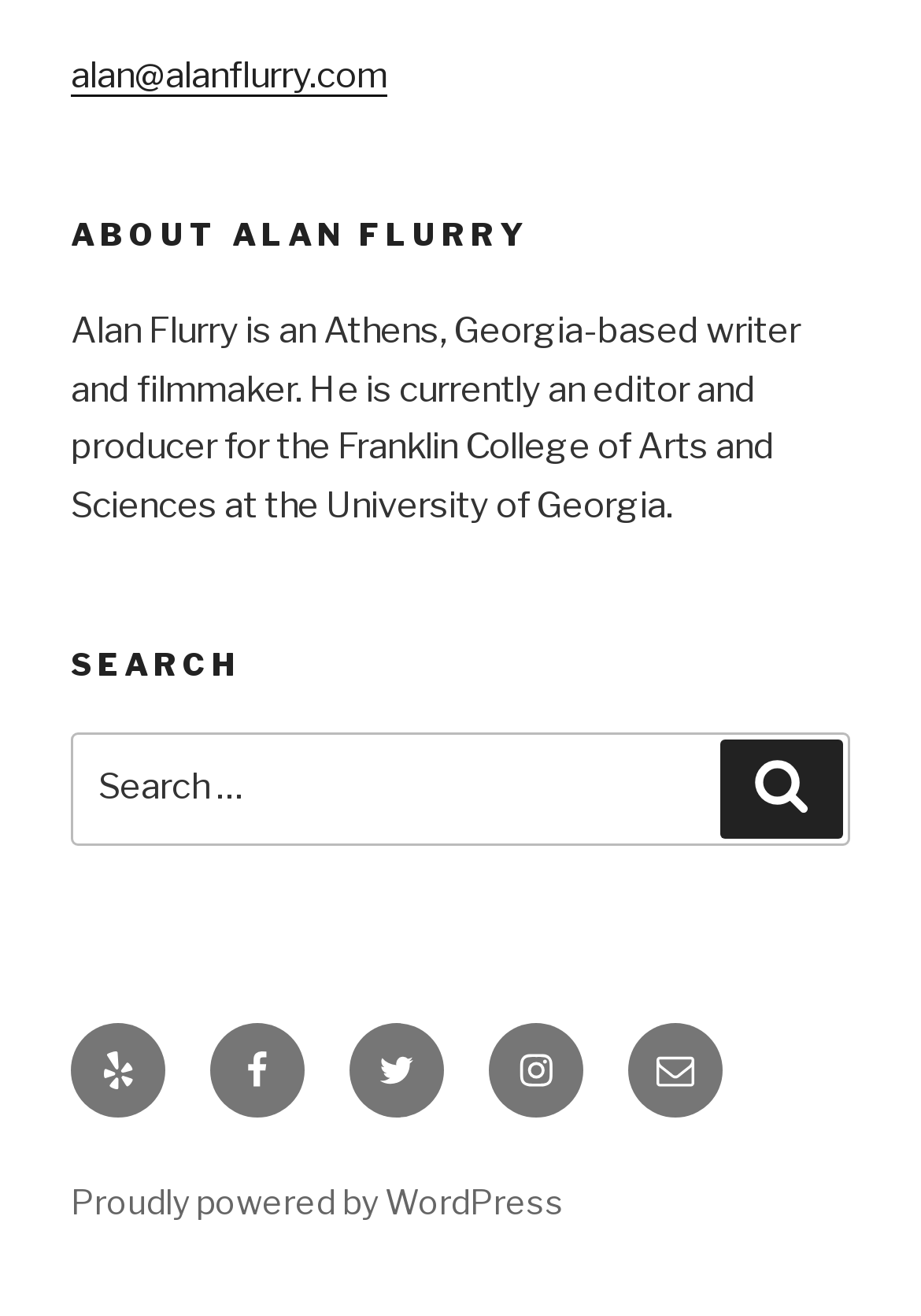Using a single word or phrase, answer the following question: 
What is the platform that powers the website?

WordPress